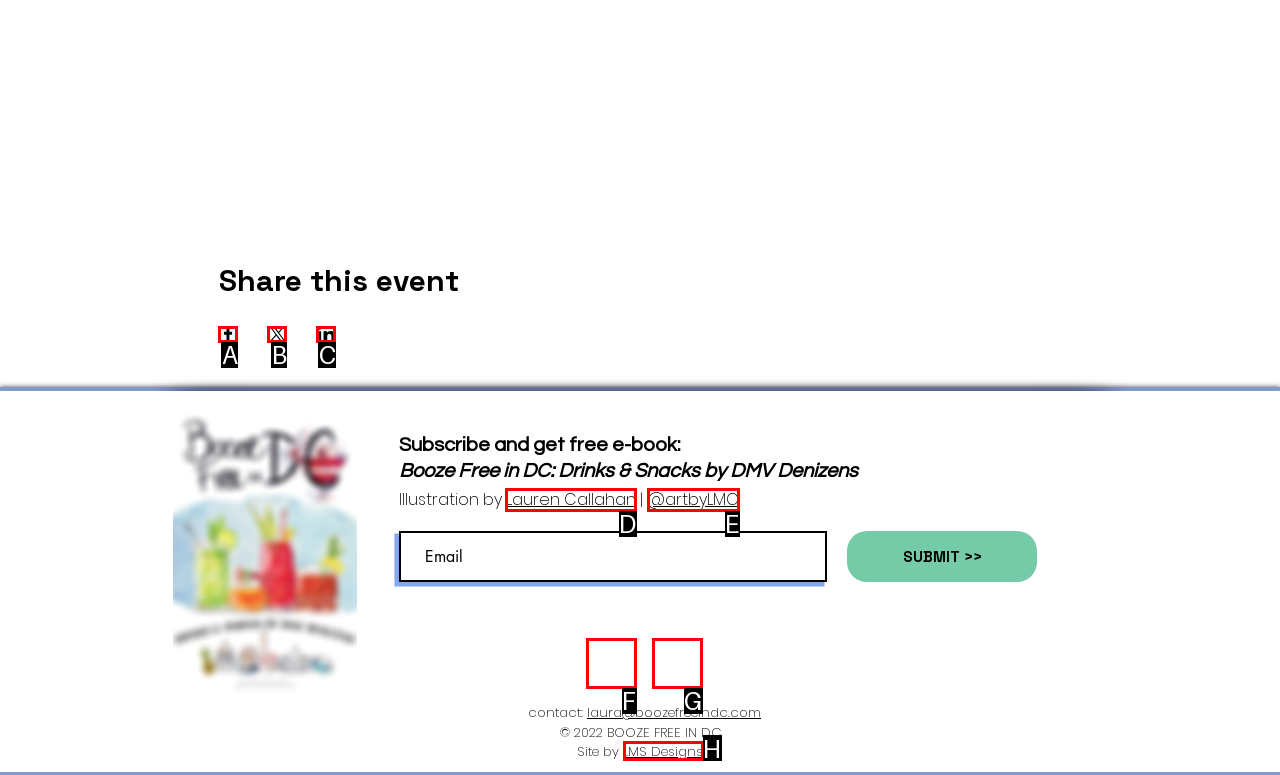Pick the HTML element that should be clicked to execute the task: Visit Lauren Callahan's profile
Respond with the letter corresponding to the correct choice.

D